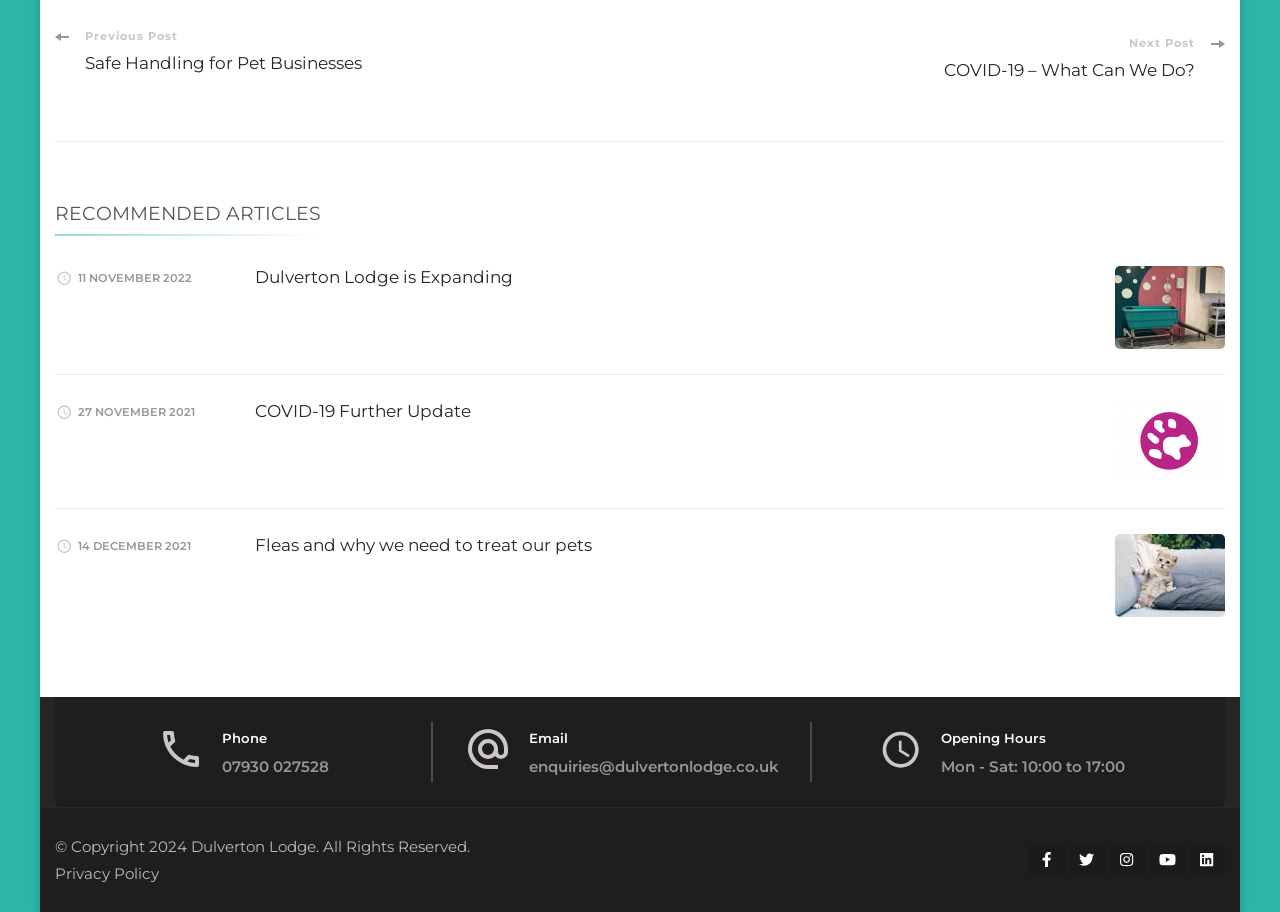Locate the bounding box coordinates of the element you need to click to accomplish the task described by this instruction: "Read the 'Dulverton Lodge is Expanding' article".

[0.199, 0.292, 0.855, 0.371]